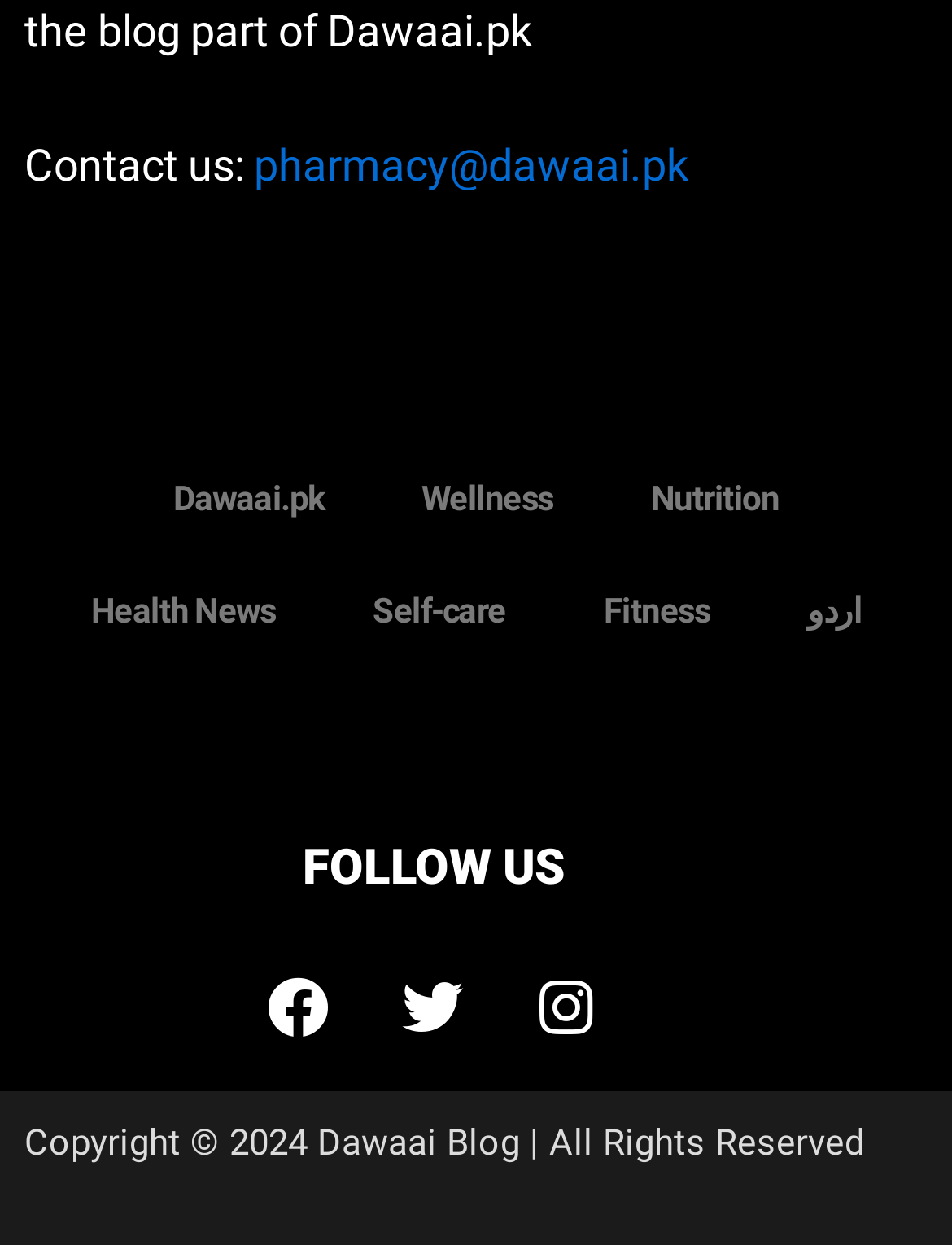From the element description: "Health News", extract the bounding box coordinates of the UI element. The coordinates should be expressed as four float numbers between 0 and 1, in the order [left, top, right, bottom].

[0.044, 0.445, 0.34, 0.535]